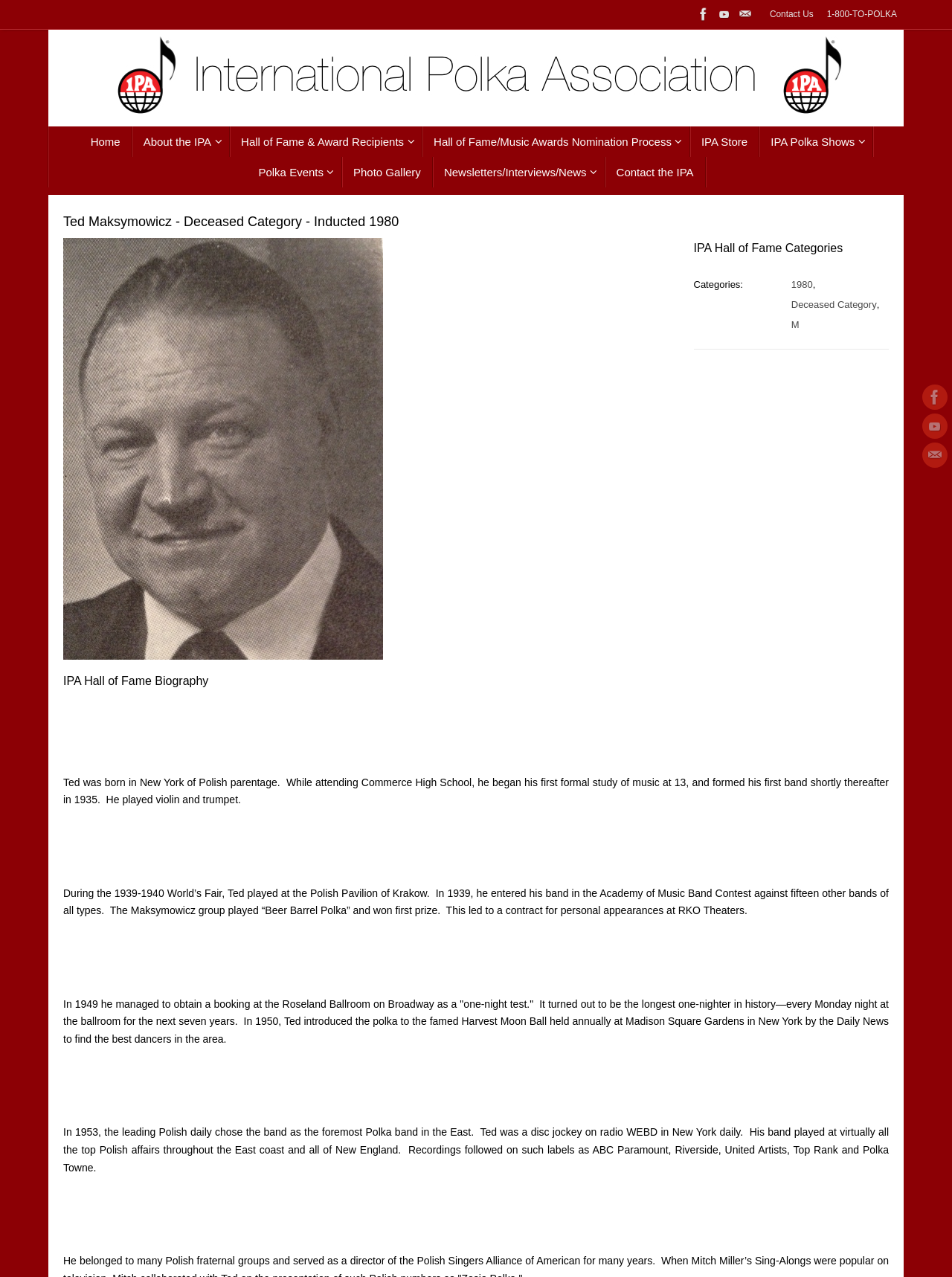Kindly determine the bounding box coordinates for the clickable area to achieve the given instruction: "Visit Facebook page".

[0.728, 0.003, 0.75, 0.019]